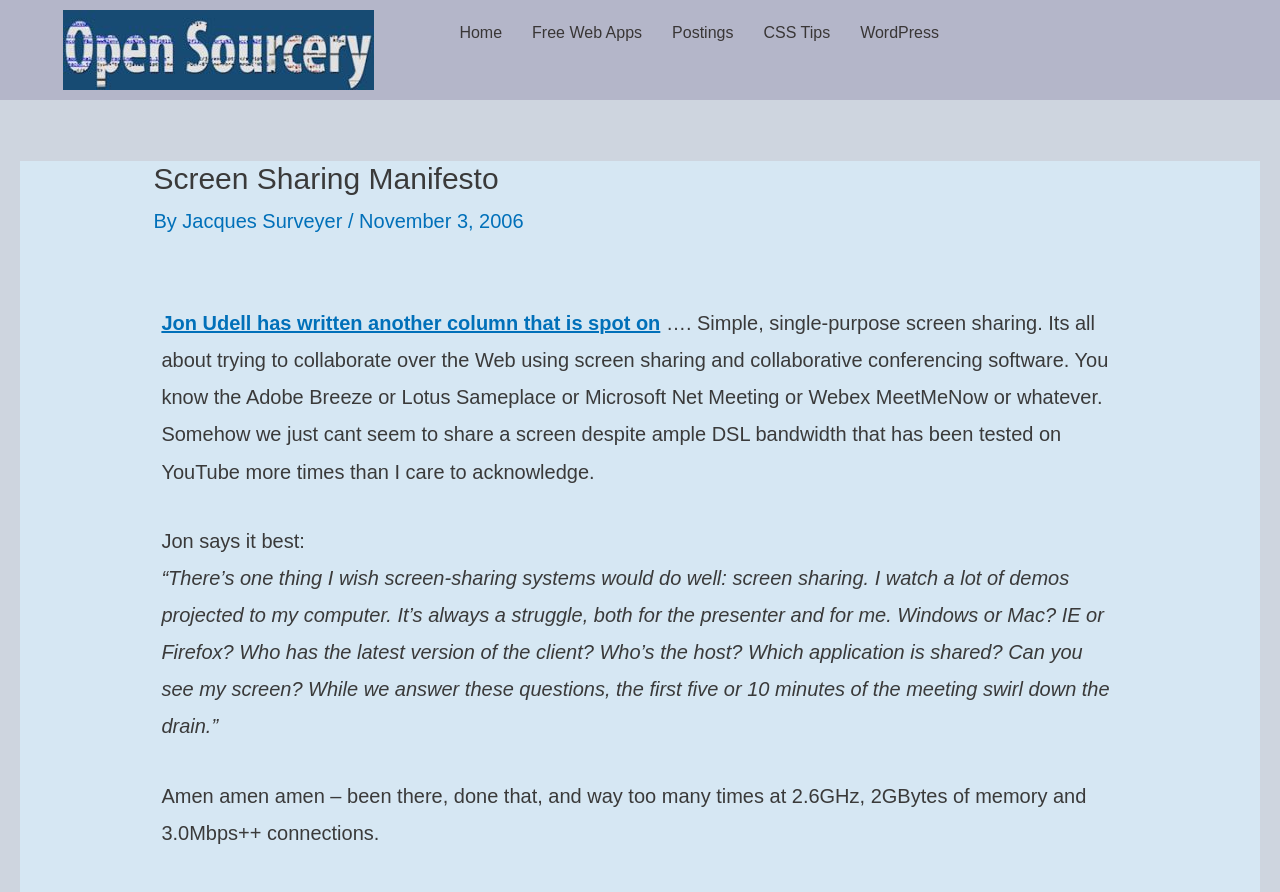What is the purpose of the article?
Look at the screenshot and respond with a single word or phrase.

To highlight the need for simple screen sharing